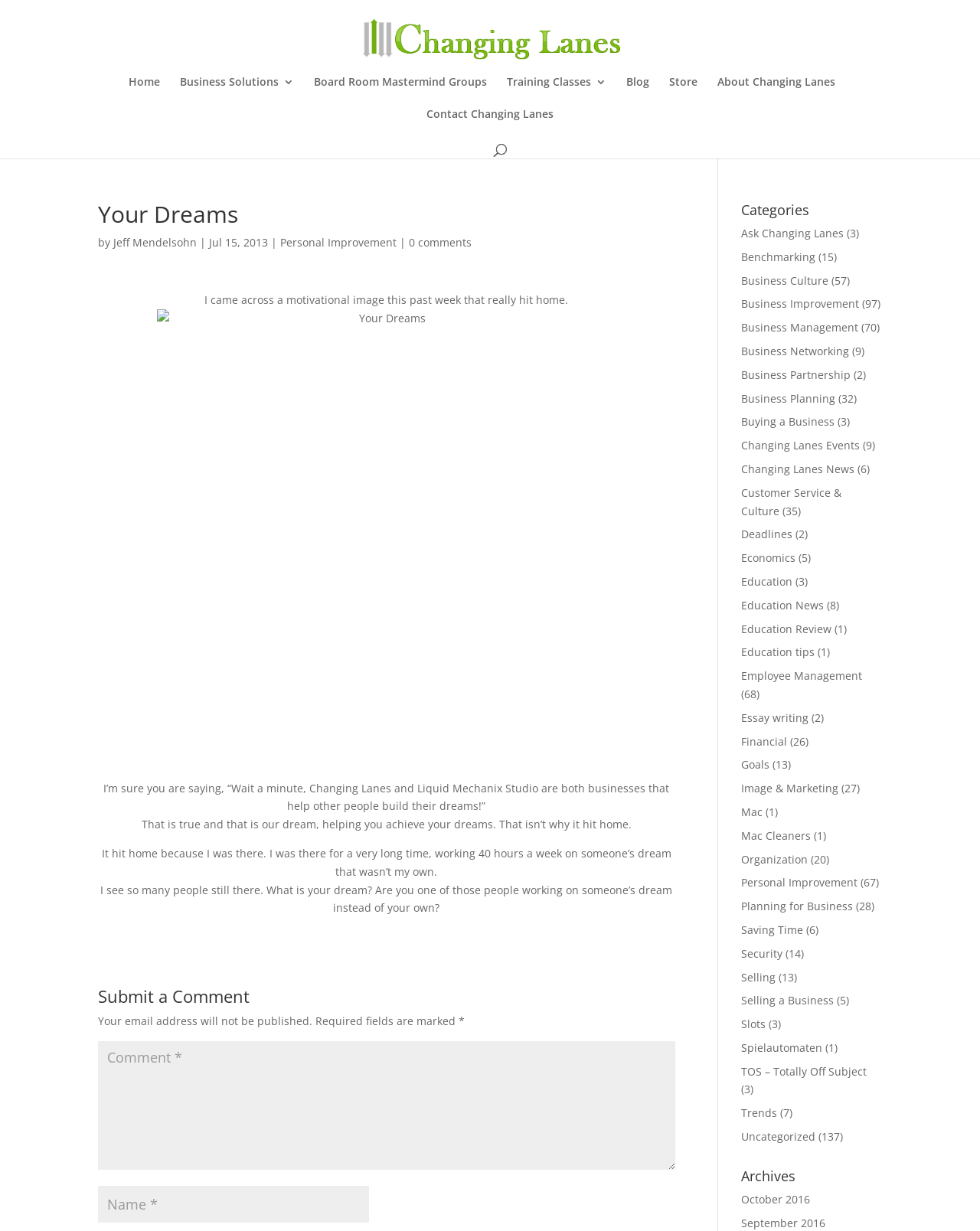Observe the image and answer the following question in detail: What is the topic of the blog post 'Your Dreams'?

The topic of the blog post 'Your Dreams' is Personal Improvement, which can be found in the link 'Personal Improvement' below the heading 'Your Dreams'.